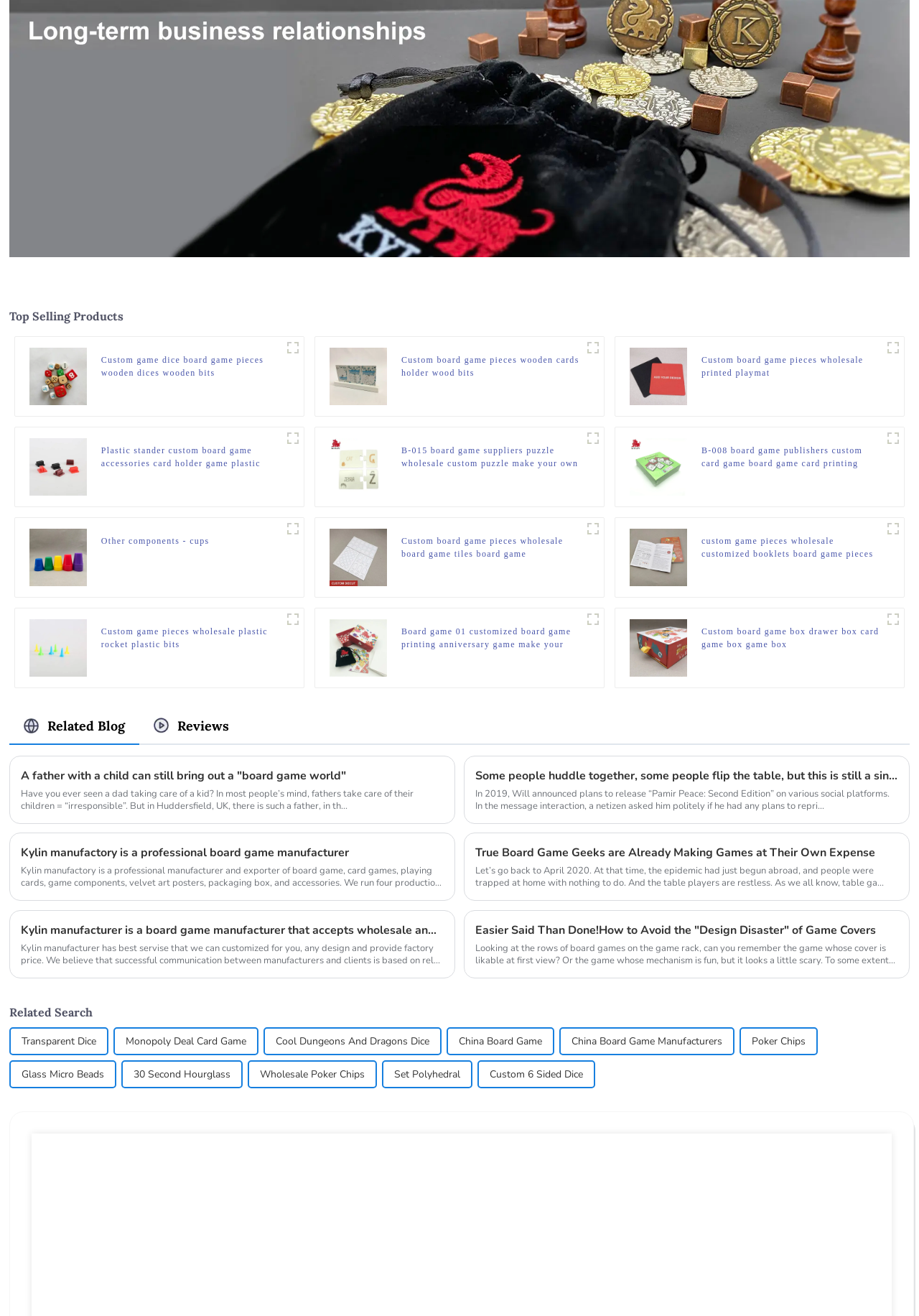Could you find the bounding box coordinates of the clickable area to complete this instruction: "Click on the 'Plastic stander custom board game accessories card holder game plastic pieces plastic bits' link"?

[0.11, 0.337, 0.307, 0.357]